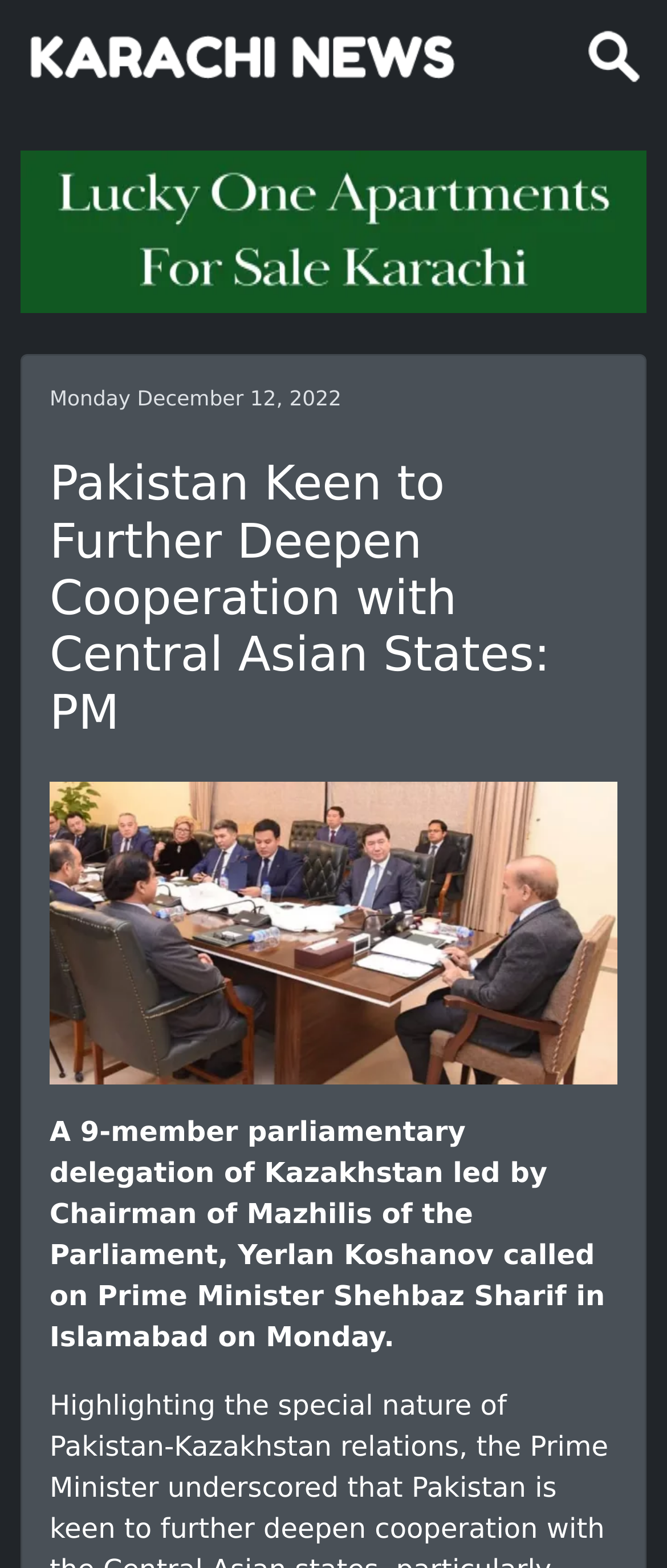Who is the Prime Minister mentioned in the article?
Based on the visual content, answer with a single word or a brief phrase.

Shehbaz Sharif